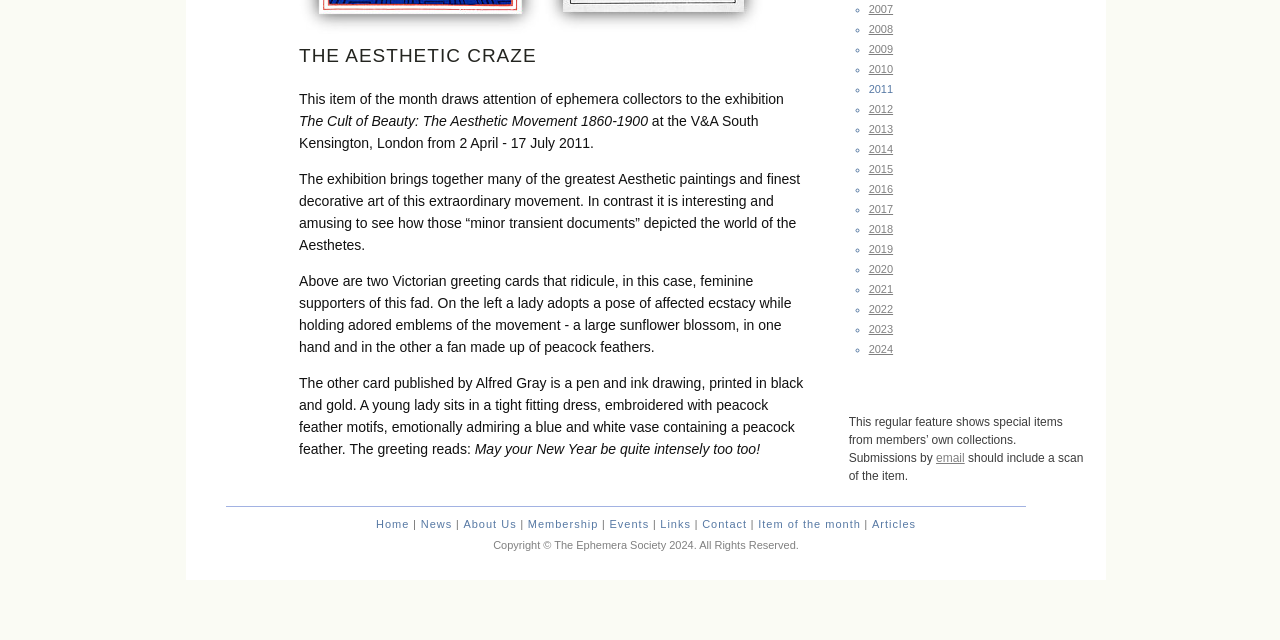Using the element description: "Articles", determine the bounding box coordinates for the specified UI element. The coordinates should be four float numbers between 0 and 1, [left, top, right, bottom].

[0.681, 0.809, 0.716, 0.828]